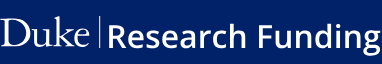What is the purpose of the visual element?
Look at the image and answer the question with a single word or phrase.

Gateway for funding information